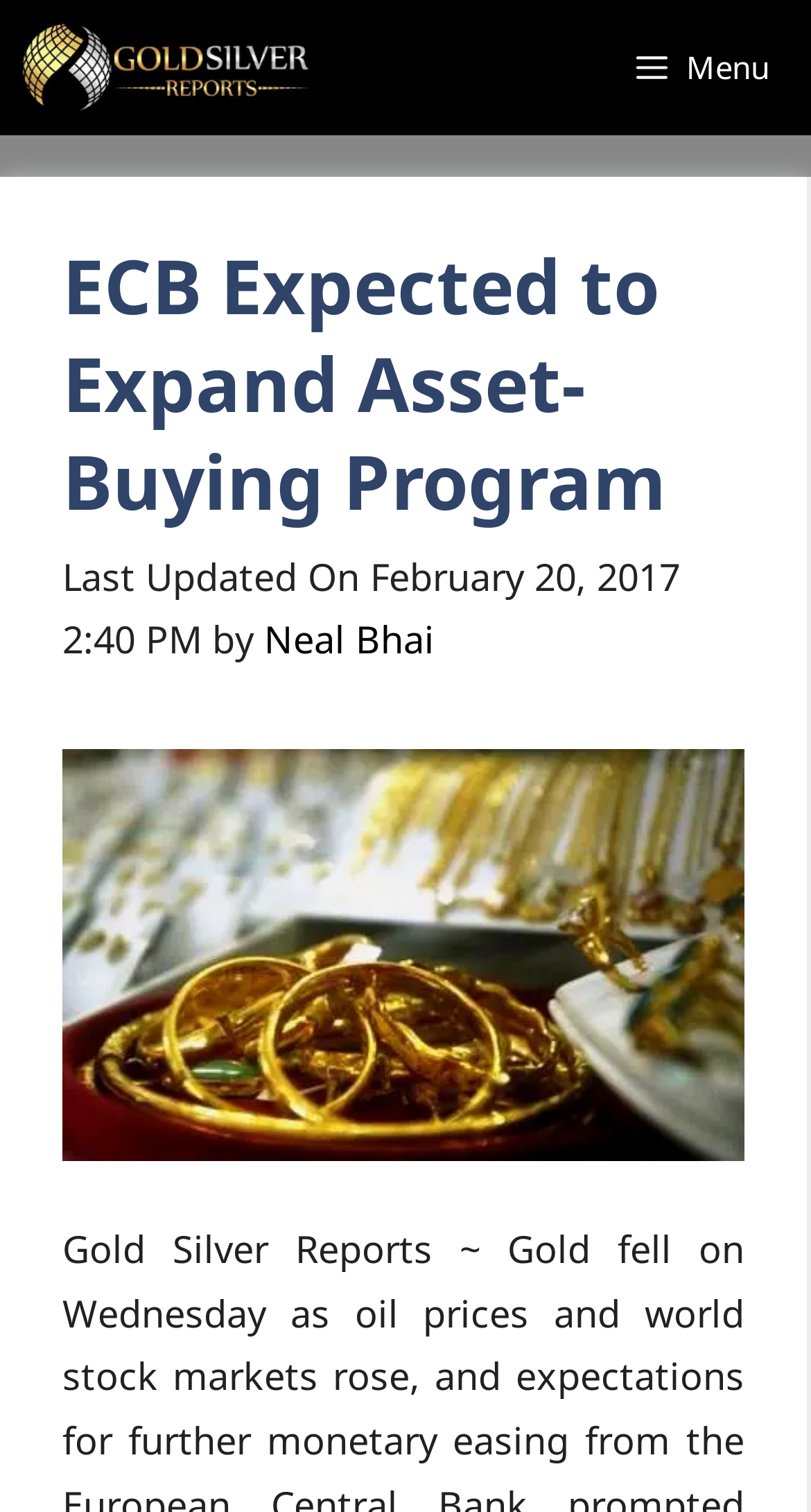Using the provided element description: "title="Gold Silver Reports"", determine the bounding box coordinates of the corresponding UI element in the screenshot.

[0.026, 0.0, 0.395, 0.089]